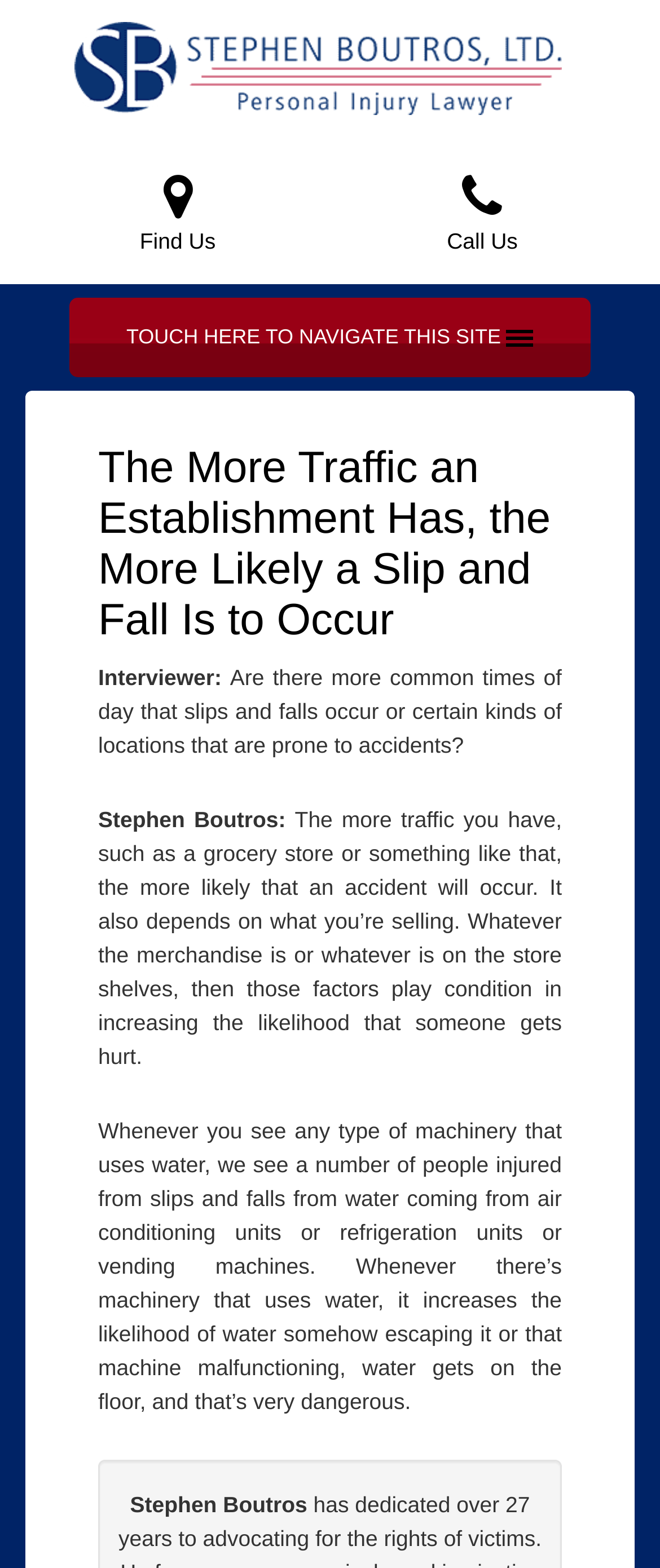Please provide the bounding box coordinates for the UI element as described: "Call Us". The coordinates must be four floats between 0 and 1, represented as [left, top, right, bottom].

[0.677, 0.124, 0.784, 0.162]